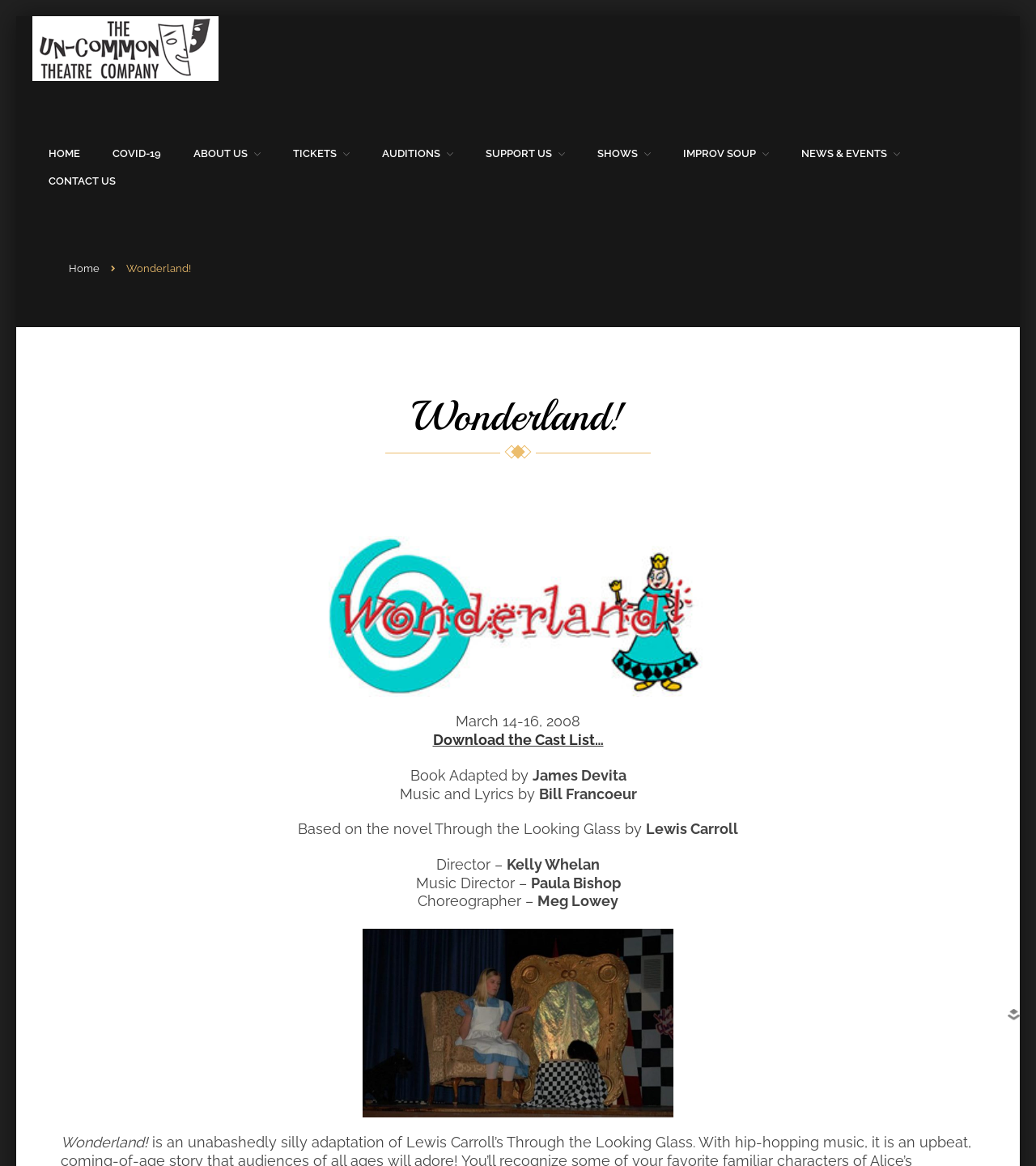Observe the image and answer the following question in detail: What is the role of Paula Bishop?

The role of Paula Bishop can be found by looking at the static text elements that describe the crew members. The element with the text 'Music Director –' is followed by the element with the text 'Paula Bishop', indicating that Paula Bishop is the Music Director of the show.